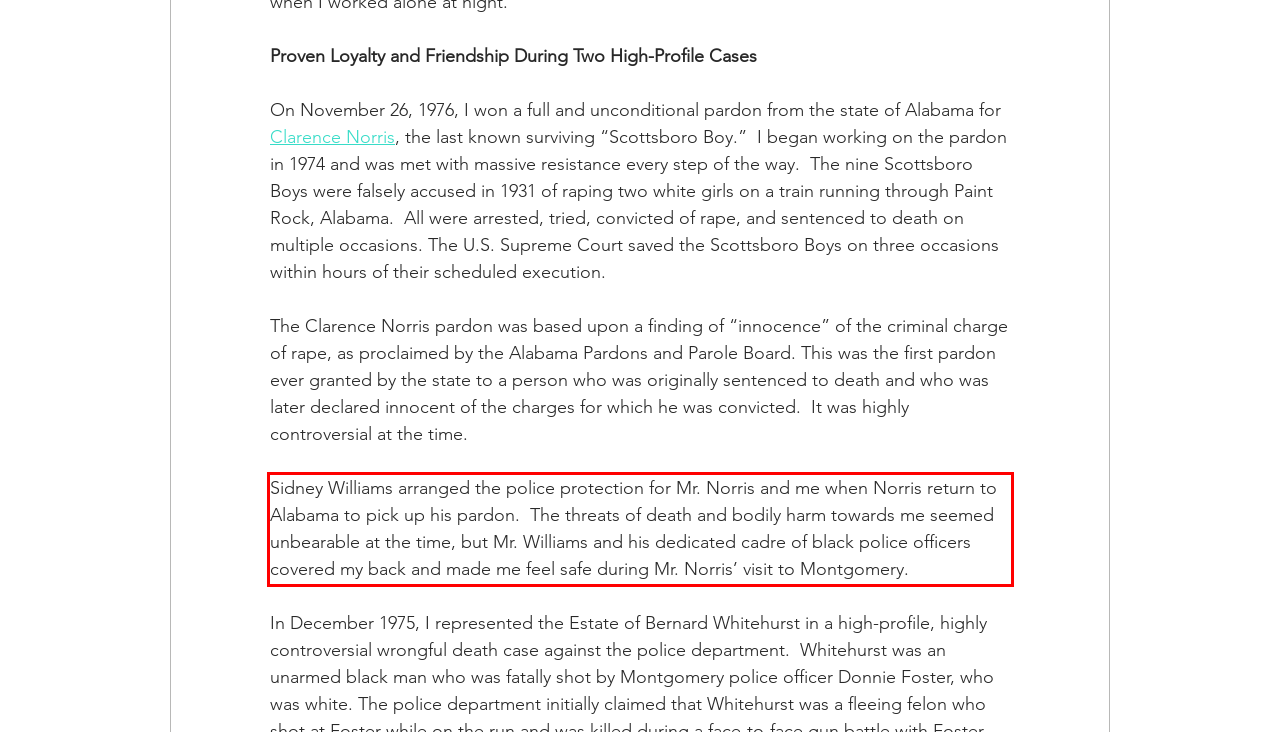Using OCR, extract the text content found within the red bounding box in the given webpage screenshot.

Sidney Williams arranged the police protection for Mr. Norris and me when Norris return to Alabama to pick up his pardon. The threats of death and bodily harm towards me seemed unbearable at the time, but Mr. Williams and his dedicated cadre of black police officers covered my back and made me feel safe during Mr. Norris’ visit to Montgomery.